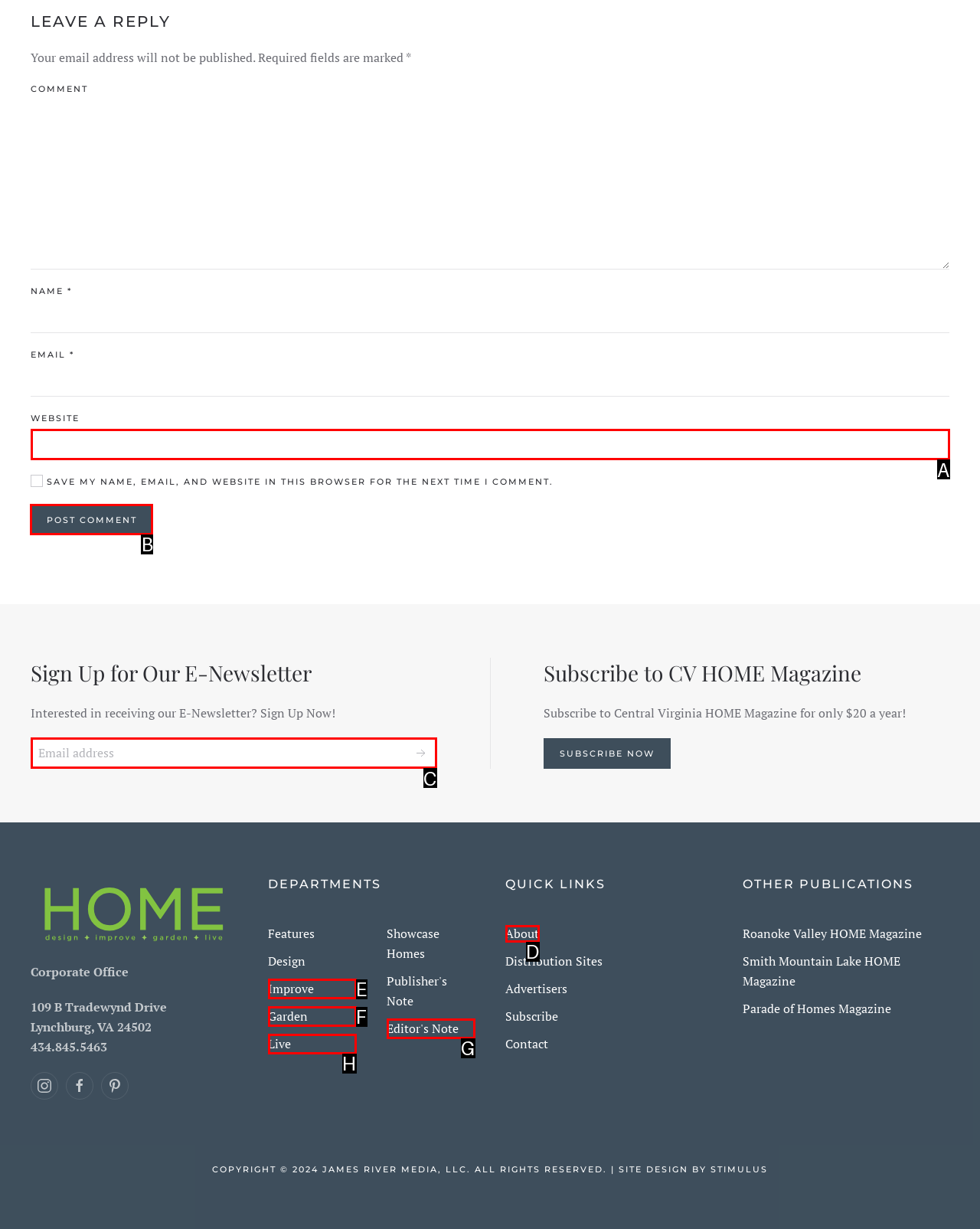Determine the right option to click to perform this task: post a comment
Answer with the correct letter from the given choices directly.

B